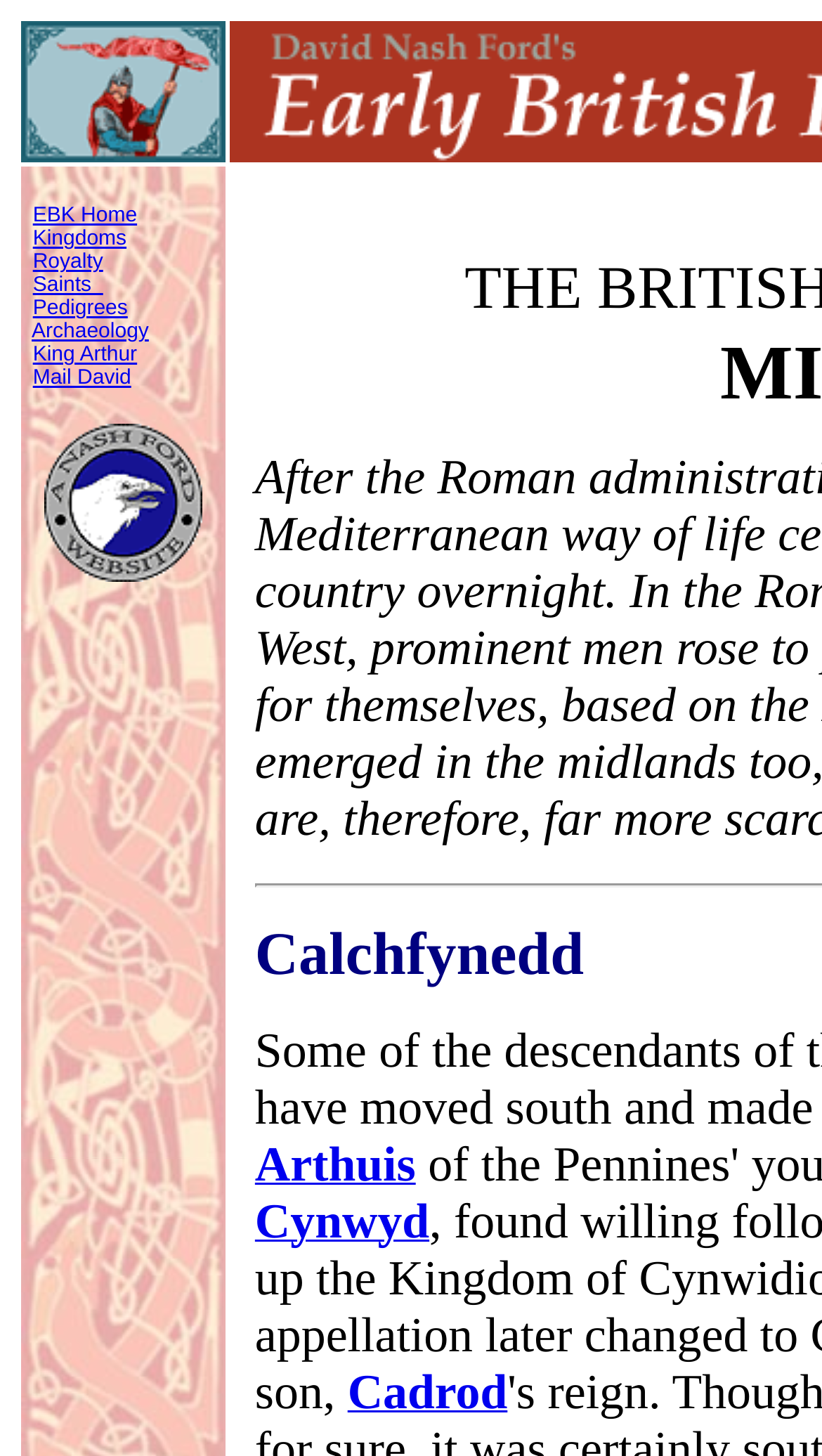Please pinpoint the bounding box coordinates for the region I should click to adhere to this instruction: "explore Royalty".

[0.04, 0.172, 0.125, 0.188]